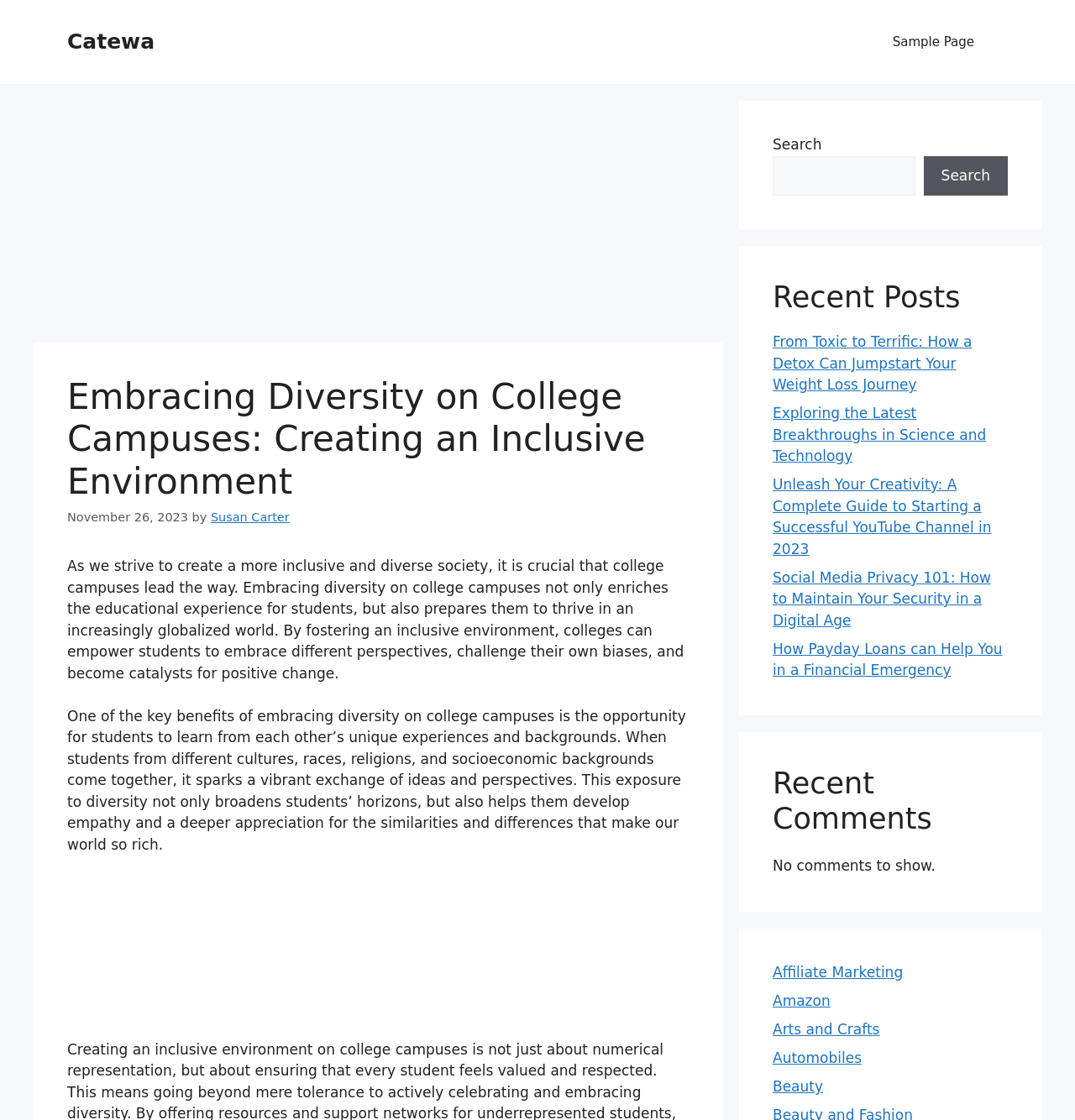By analyzing the image, answer the following question with a detailed response: What is the author of the article?

The author of the article can be found by looking at the text following the 'by' keyword, which is 'Susan Carter'.